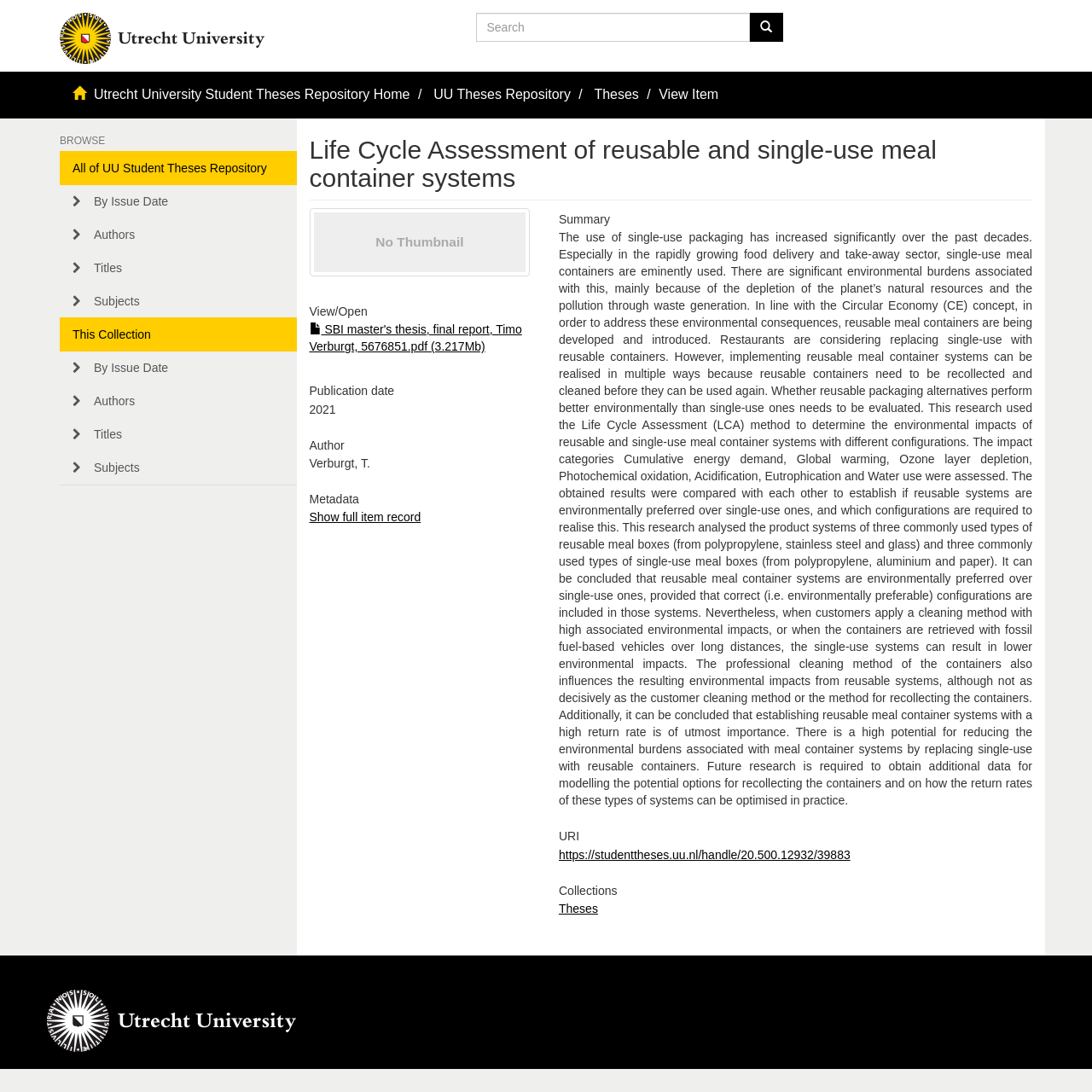What is the university associated with this thesis?
Please provide a single word or phrase as your answer based on the screenshot.

Utrecht University